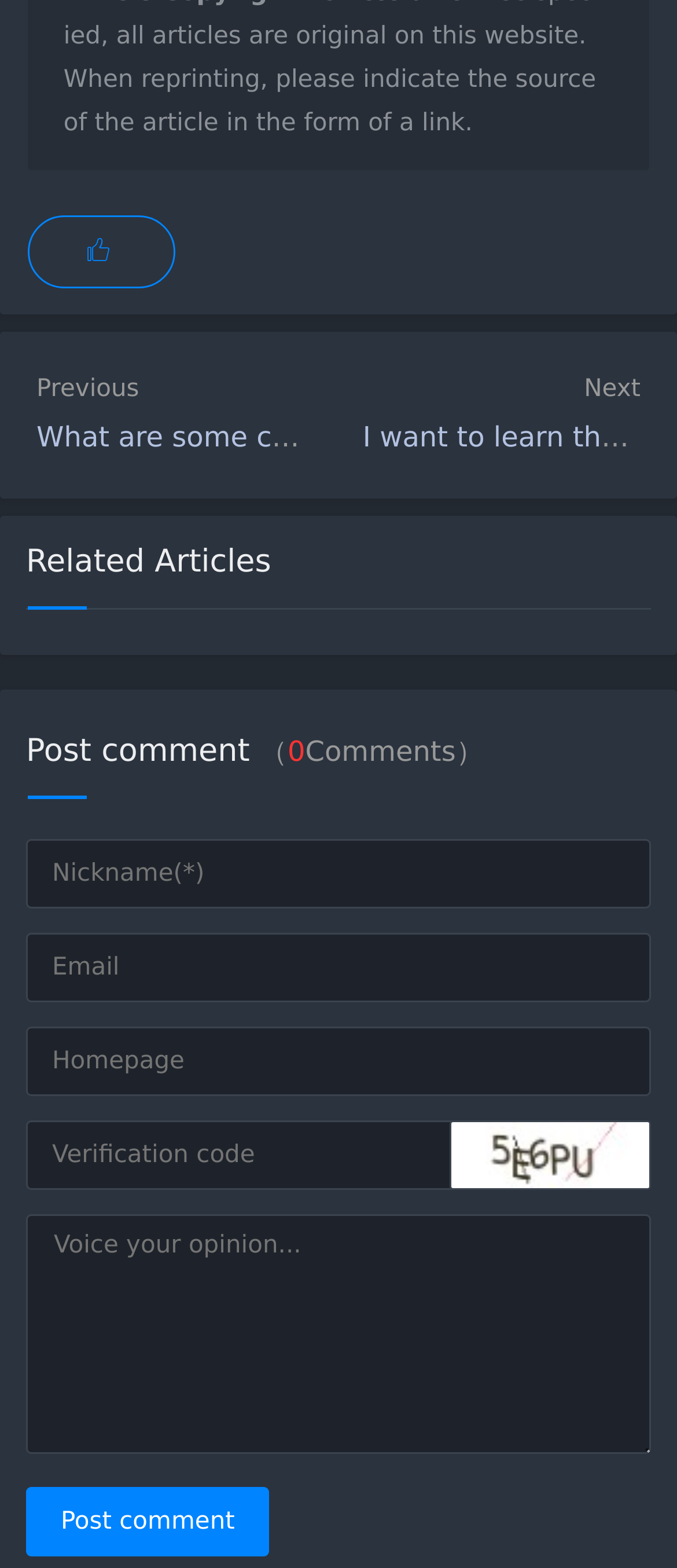For the given element description name="inpVerify" placeholder="Verification code", determine the bounding box coordinates of the UI element. The coordinates should follow the format (top-left x, top-left y, bottom-right x, bottom-right y) and be within the range of 0 to 1.

[0.038, 0.714, 0.962, 0.759]